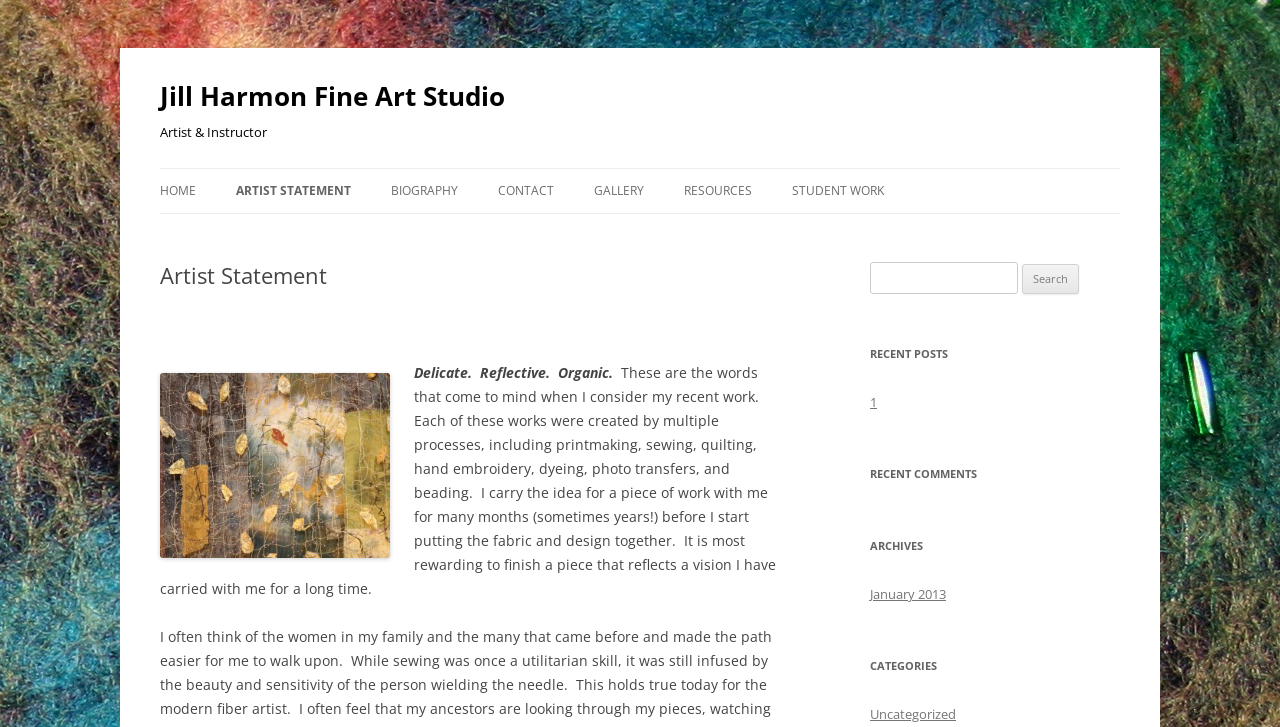How many recent posts are listed?
Respond with a short answer, either a single word or a phrase, based on the image.

1